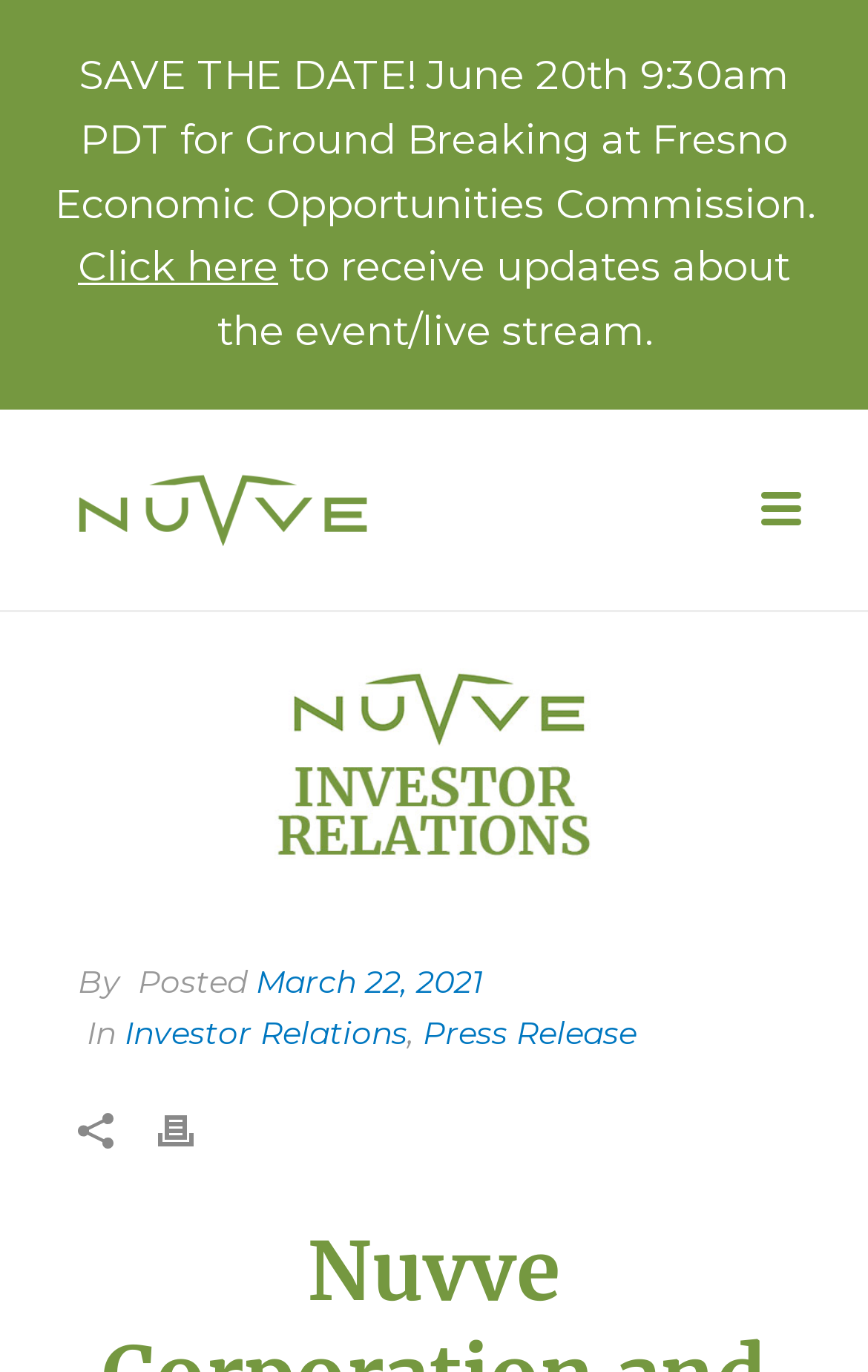What is the topic of the image at the top of the webpage?
From the screenshot, provide a brief answer in one word or phrase.

Vehicle-to-Grid (V2G) Solutions